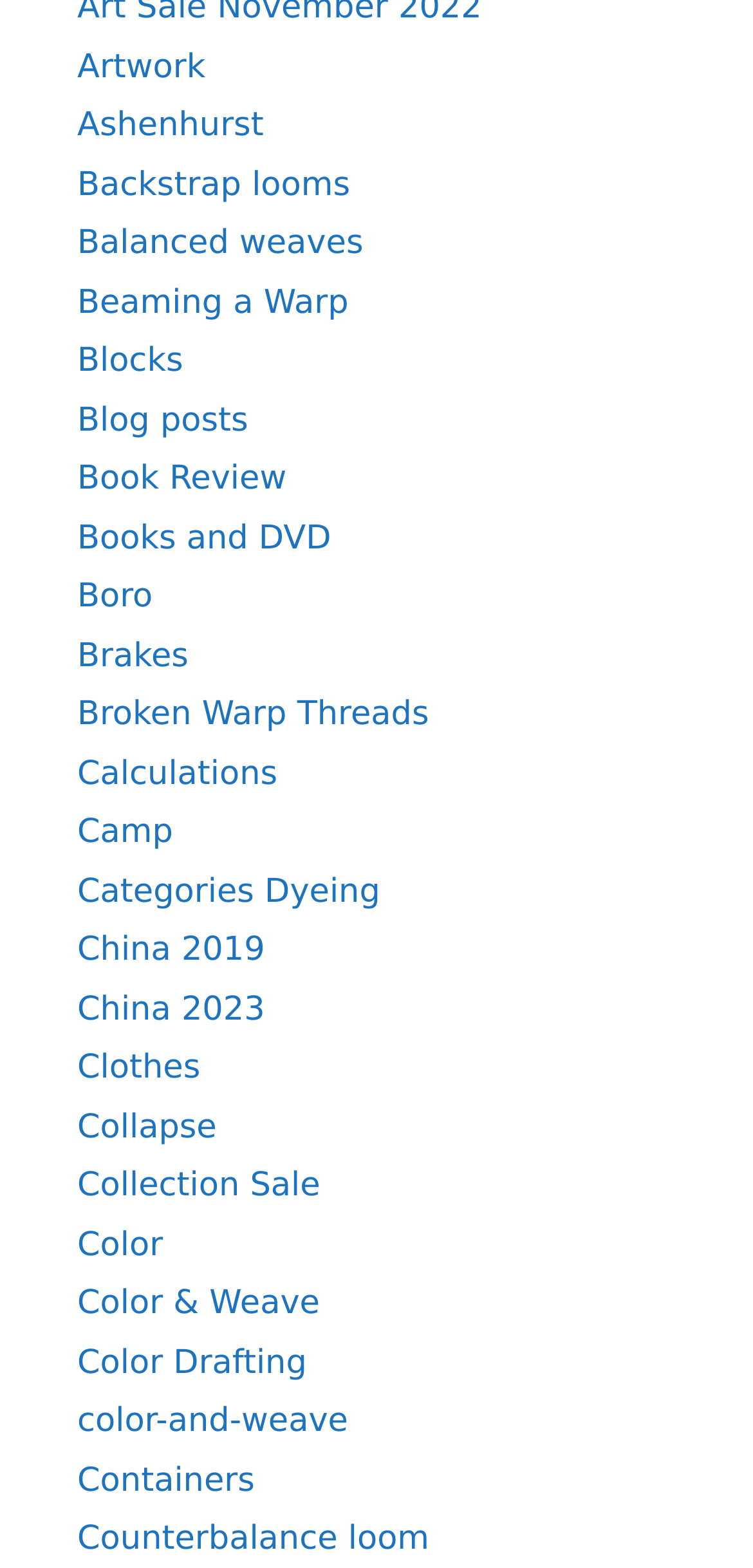Locate the bounding box for the described UI element: "Containers". Ensure the coordinates are four float numbers between 0 and 1, formatted as [left, top, right, bottom].

[0.103, 0.932, 0.338, 0.957]